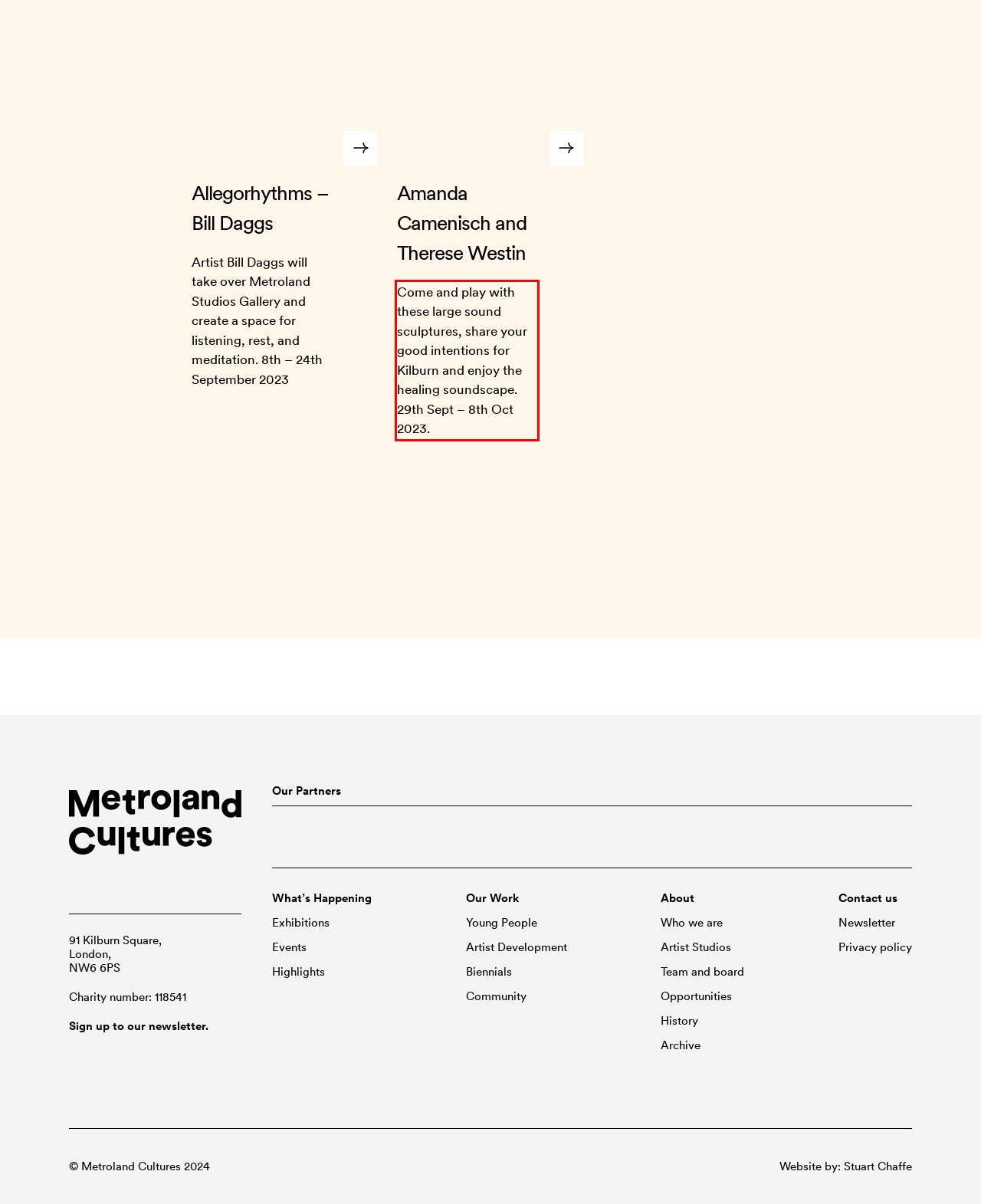Using the provided webpage screenshot, recognize the text content in the area marked by the red bounding box.

Come and play with these large sound sculptures, share your good intentions for Kilburn and enjoy the healing soundscape. 29th Sept – 8th Oct 2023.